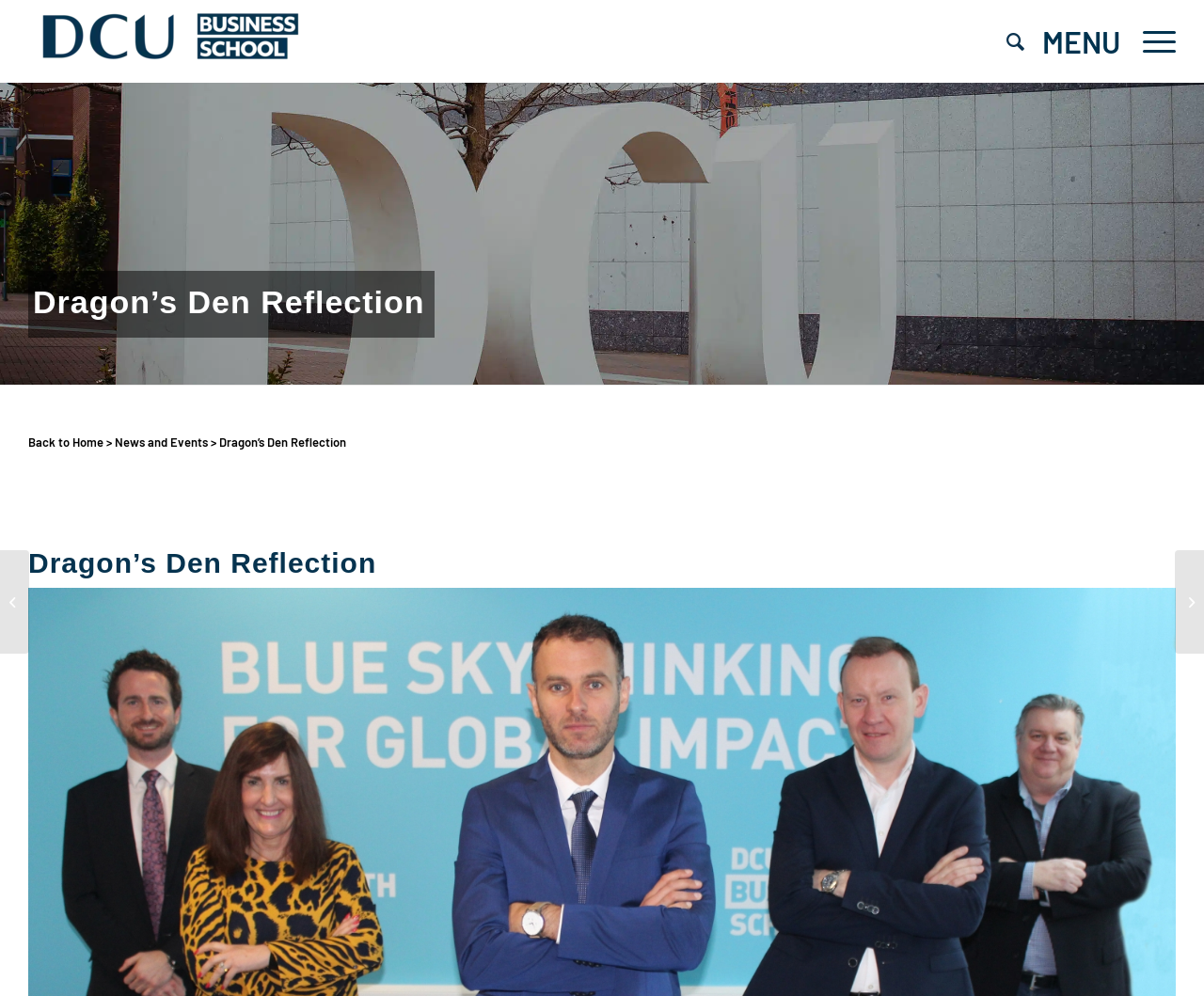Produce an elaborate caption capturing the essence of the webpage.

The webpage is about Dragon's Den Reflection, specifically featuring Eoghan O'Donnell and Paul O'Dea, MSc Management Strategy, sharing their experience. 

At the top left corner, there is a link to "DCU Business School" accompanied by an image of the same name. On the top right corner, there are two links, "Search" and "Menu", positioned side by side. 

Below the top section, there is a main content area that spans almost the entire width of the page. Within this area, a heading "Dragon's Den Reflection" is prominently displayed. 

Further down, there is a navigation section with links to "Back to Home", "News and Events", and a breadcrumb trail indicating the current page, "Dragon's Den Reflection". 

The main content of the page is divided into two sections. On the left, there is a heading "Dragon's Den Reflection" again, followed by an article or reflection about the experience. On the right, there are two links, "From Business Student to Food Entrepreneur Ryan Scott" and "MarketLink MarketLine Advantage", each accompanied by a small image. The first link has a sub-section with an image of Ryan Scott.